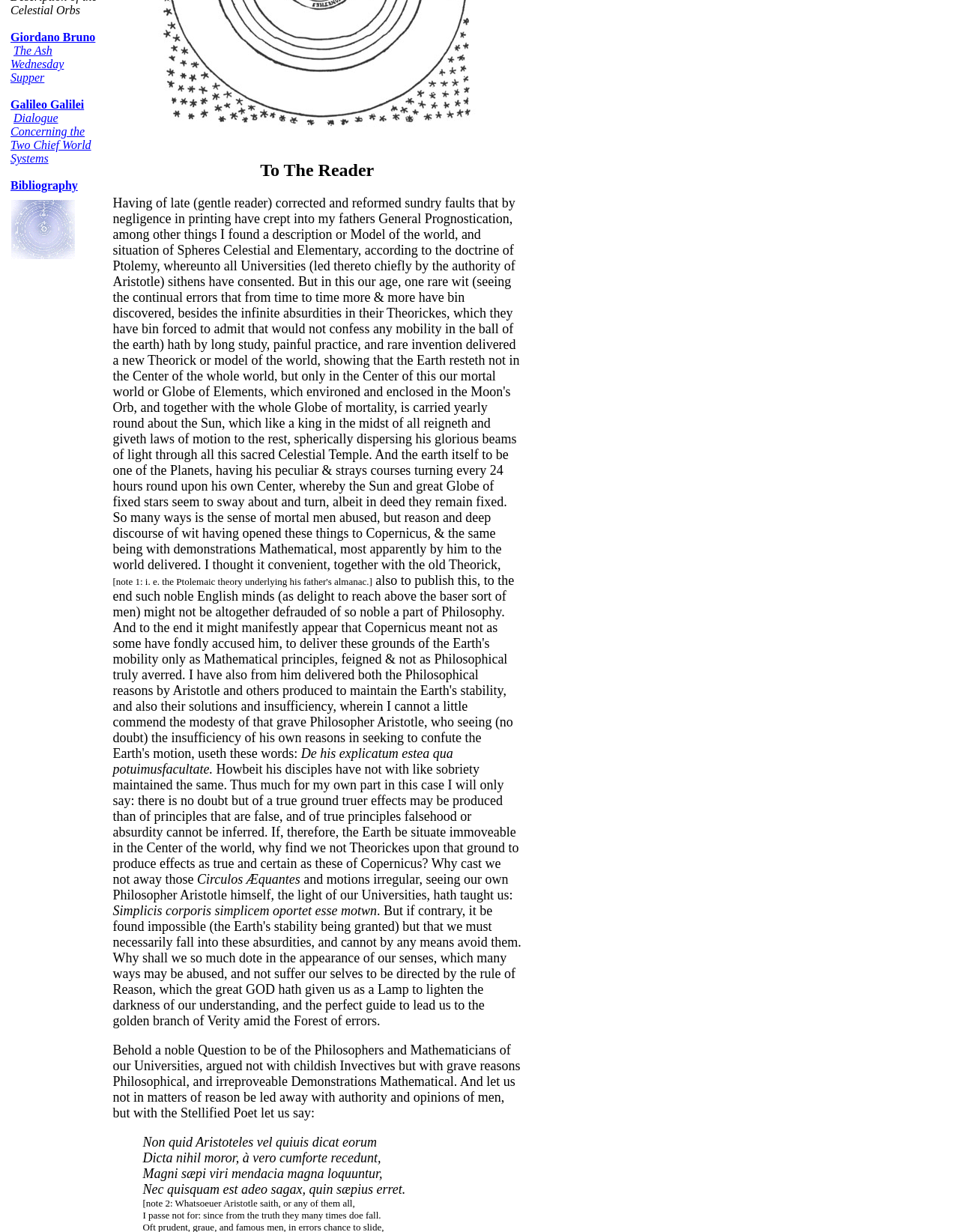Using the element description Bibliography, predict the bounding box coordinates for the UI element. Provide the coordinates in (top-left x, top-left y, bottom-right x, bottom-right y) format with values ranging from 0 to 1.

[0.011, 0.145, 0.081, 0.156]